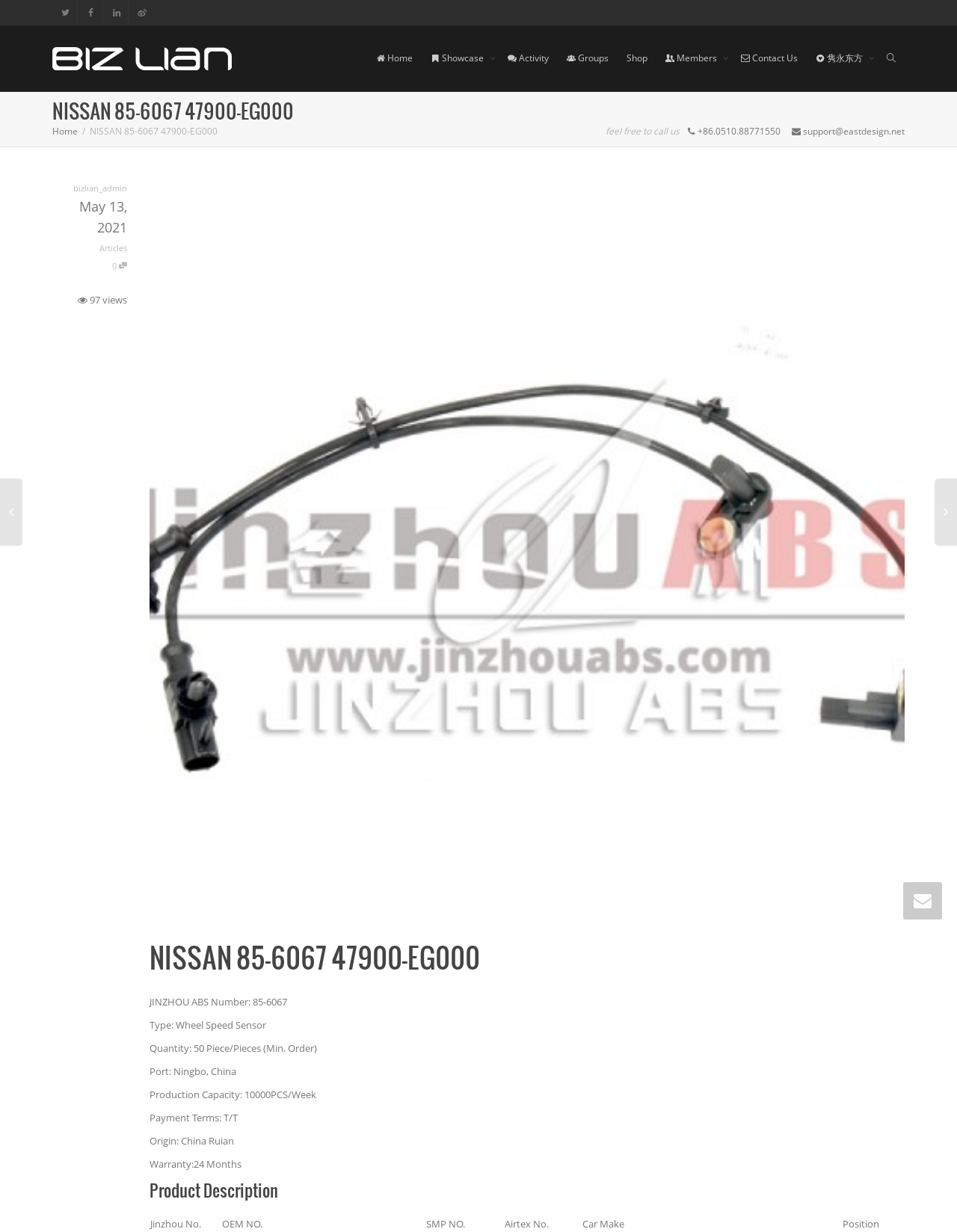Using the information shown in the image, answer the question with as much detail as possible: What is the type of the product?

I found the type of the product by looking at the static text element with the text 'Type: Wheel Speed Sensor' which is located in the product description section.